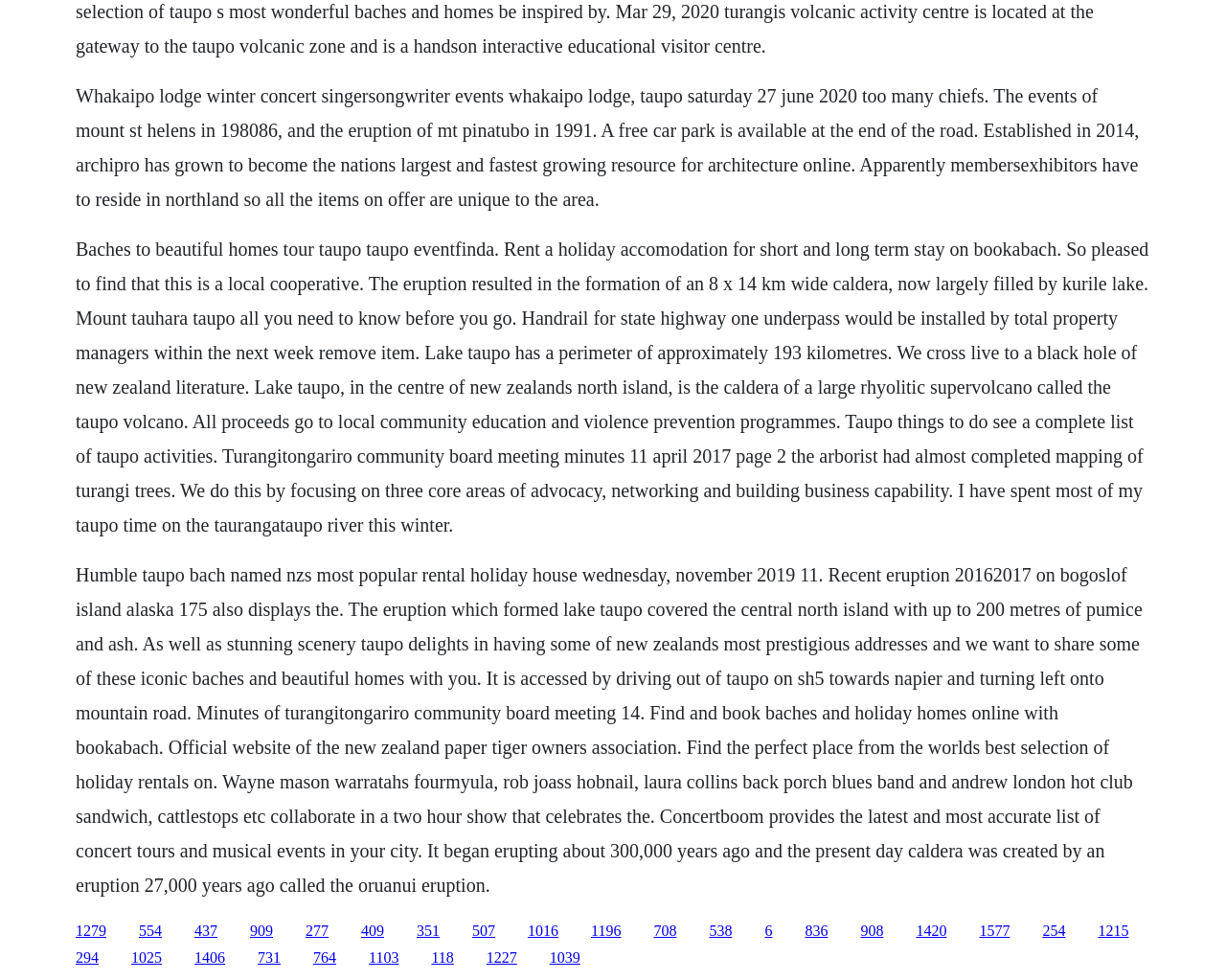Determine the bounding box coordinates of the clickable region to execute the instruction: "Find a Doctor". The coordinates should be four float numbers between 0 and 1, denoted as [left, top, right, bottom].

None